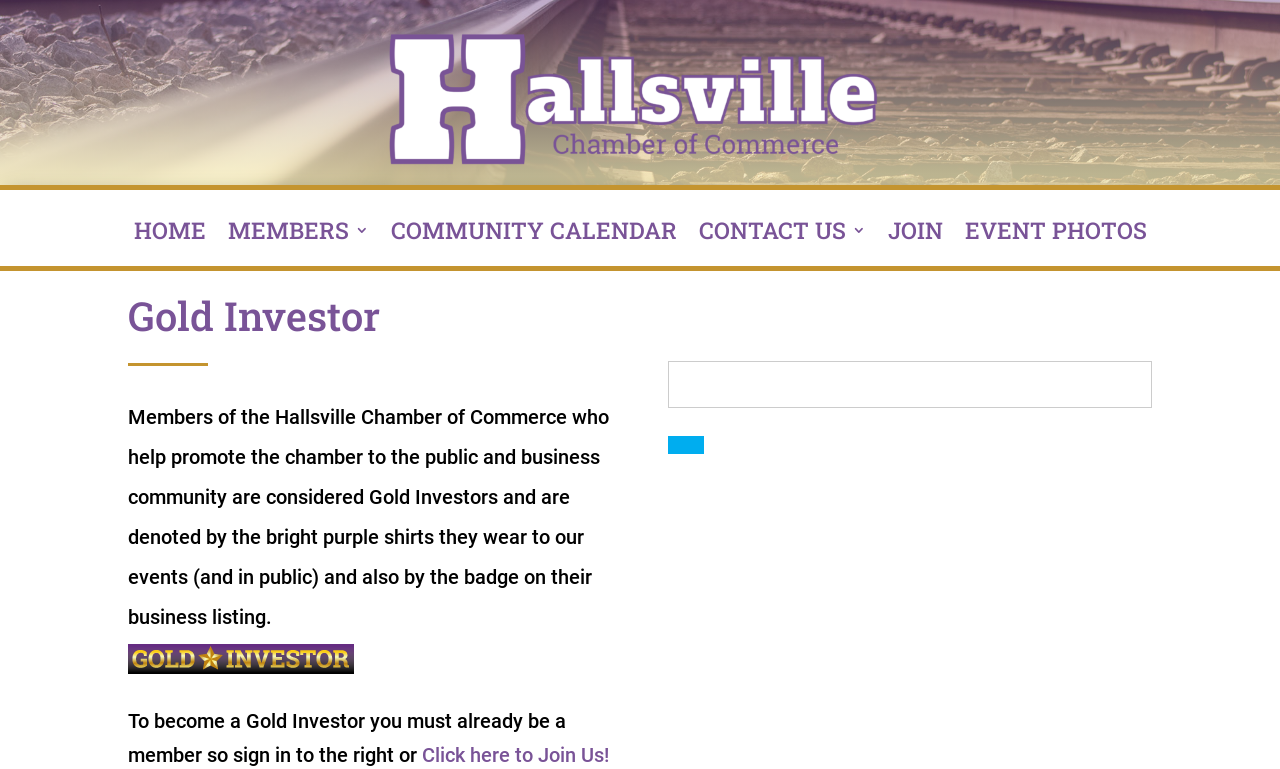Please answer the following query using a single word or phrase: 
What is the color of the shirts worn by Gold Investors?

bright purple